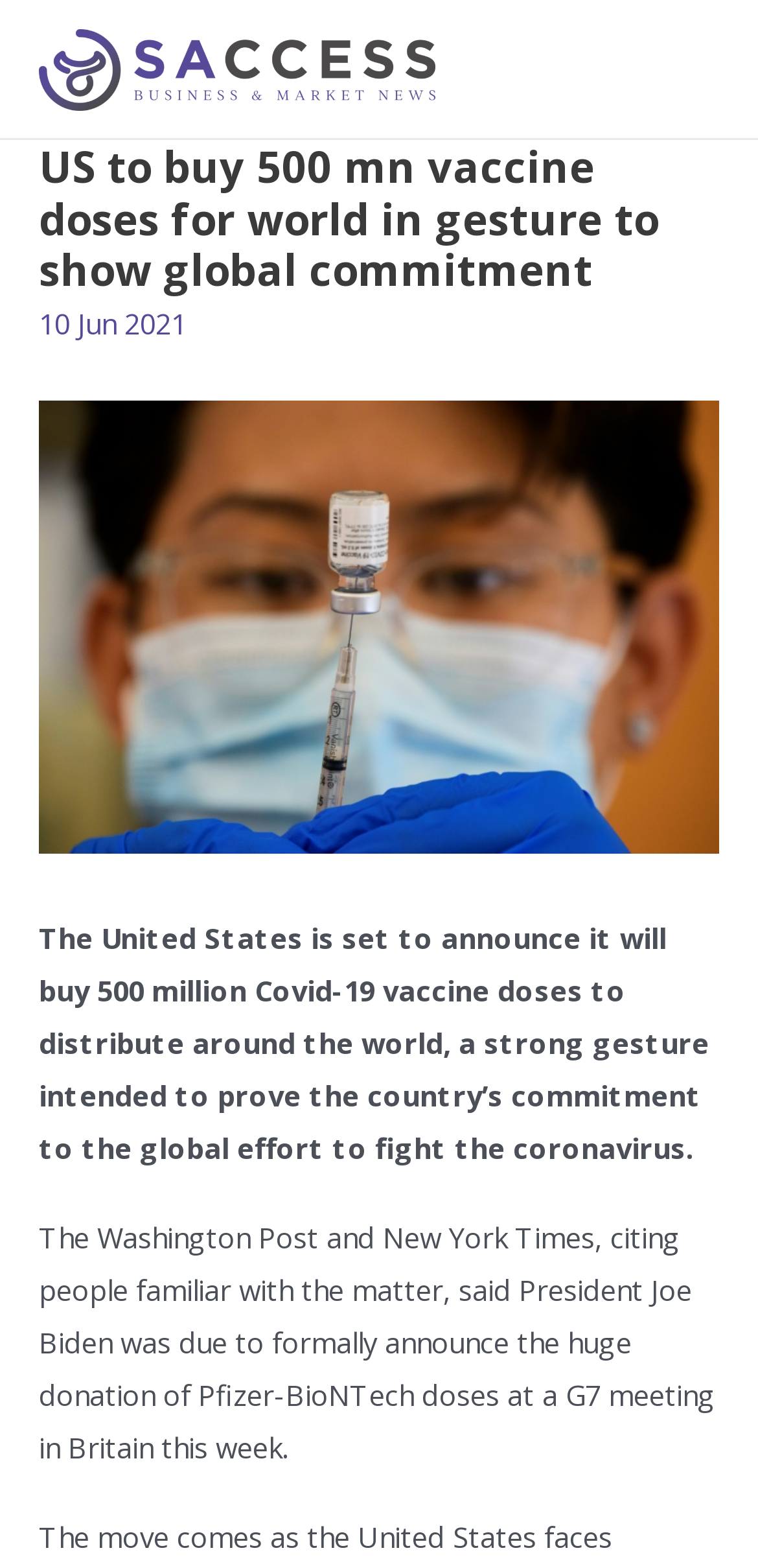Utilize the information from the image to answer the question in detail:
What type of vaccine doses will be donated?

The webpage states that 'President Joe Biden was due to formally announce the huge donation of Pfizer-BioNTech doses...' This implies that the type of vaccine doses being donated is Pfizer-BioNTech.